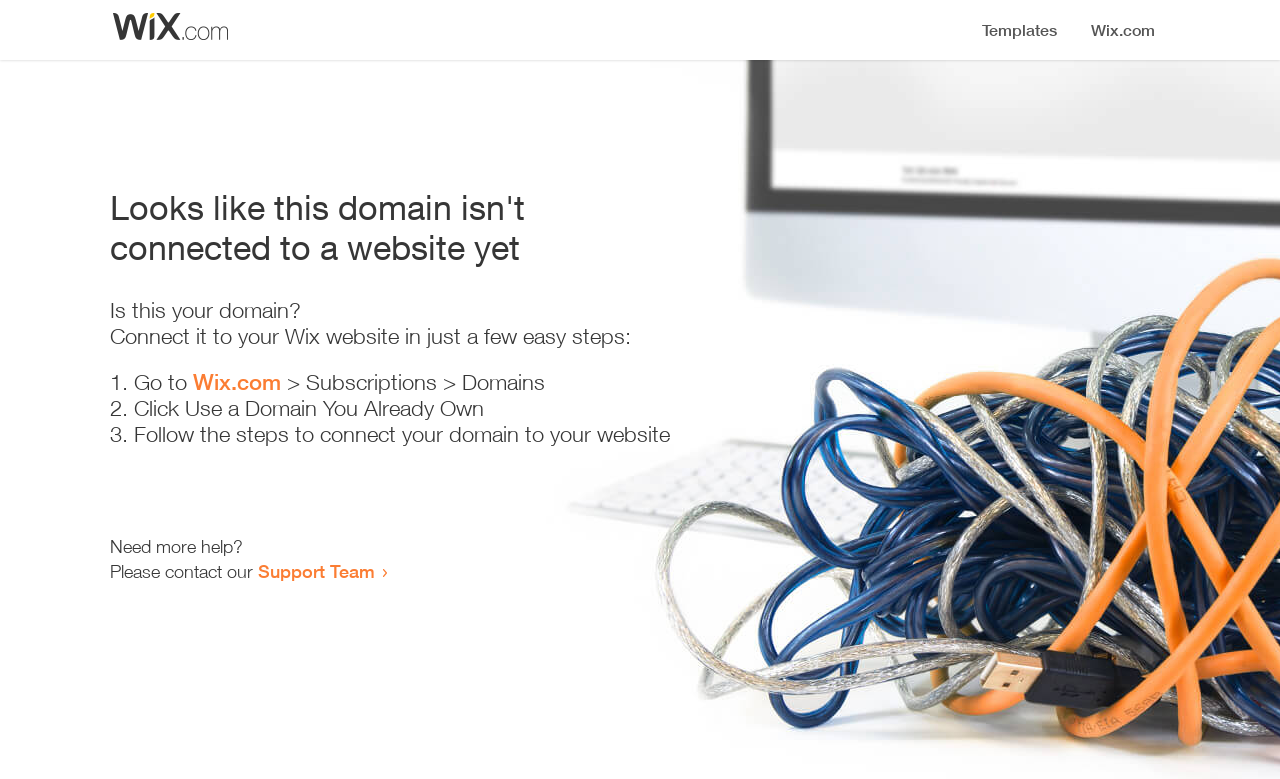Predict the bounding box of the UI element based on the description: "Contact Me". The coordinates should be four float numbers between 0 and 1, formatted as [left, top, right, bottom].

None